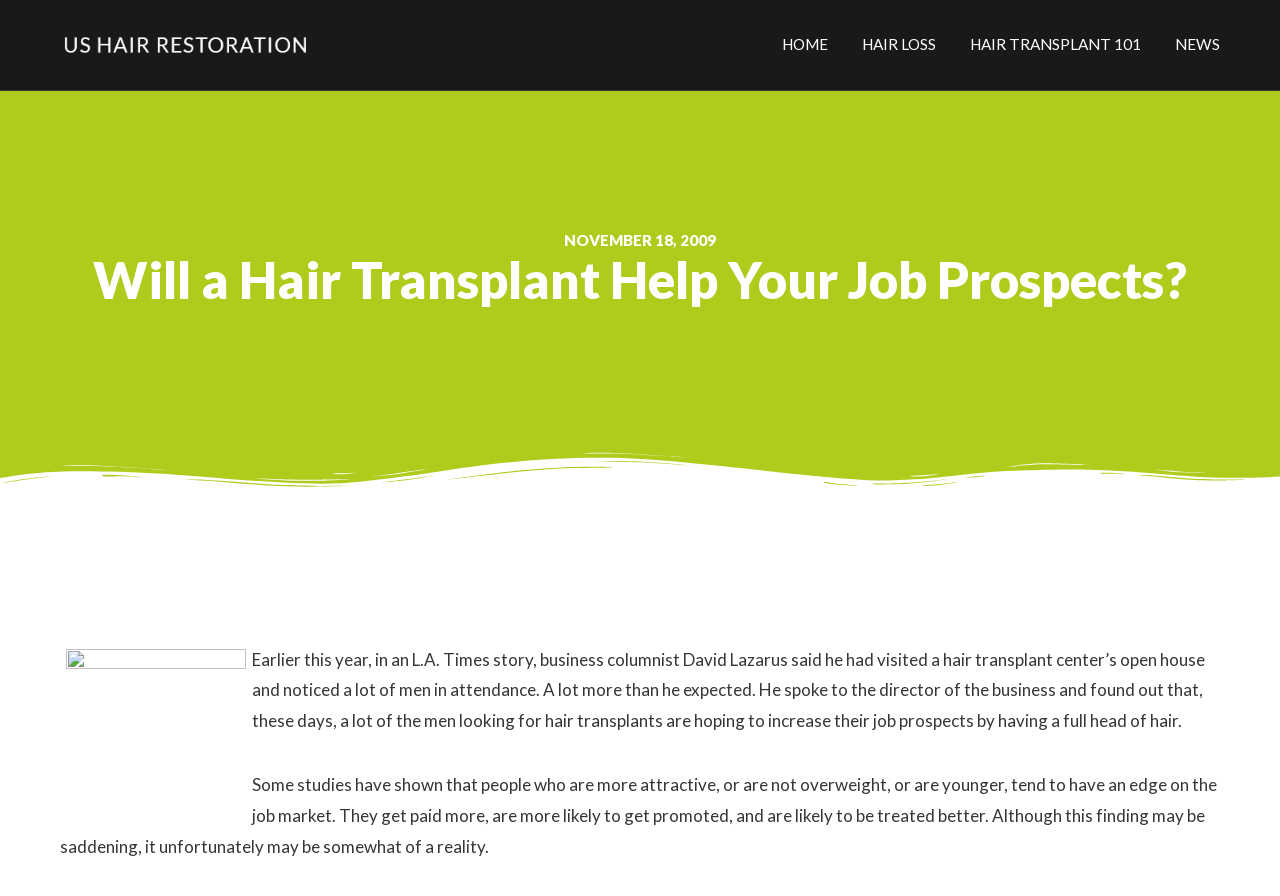Use the information in the screenshot to answer the question comprehensively: What type of hair transplant is mentioned for celebrities?

The webpage has a link to 'Celebrity FUE hair Transplant' under the 'HAIR TRANSPLANT 101' section, indicating that FUE hair transplant is a type of hair transplant that is specifically mentioned for celebrities.